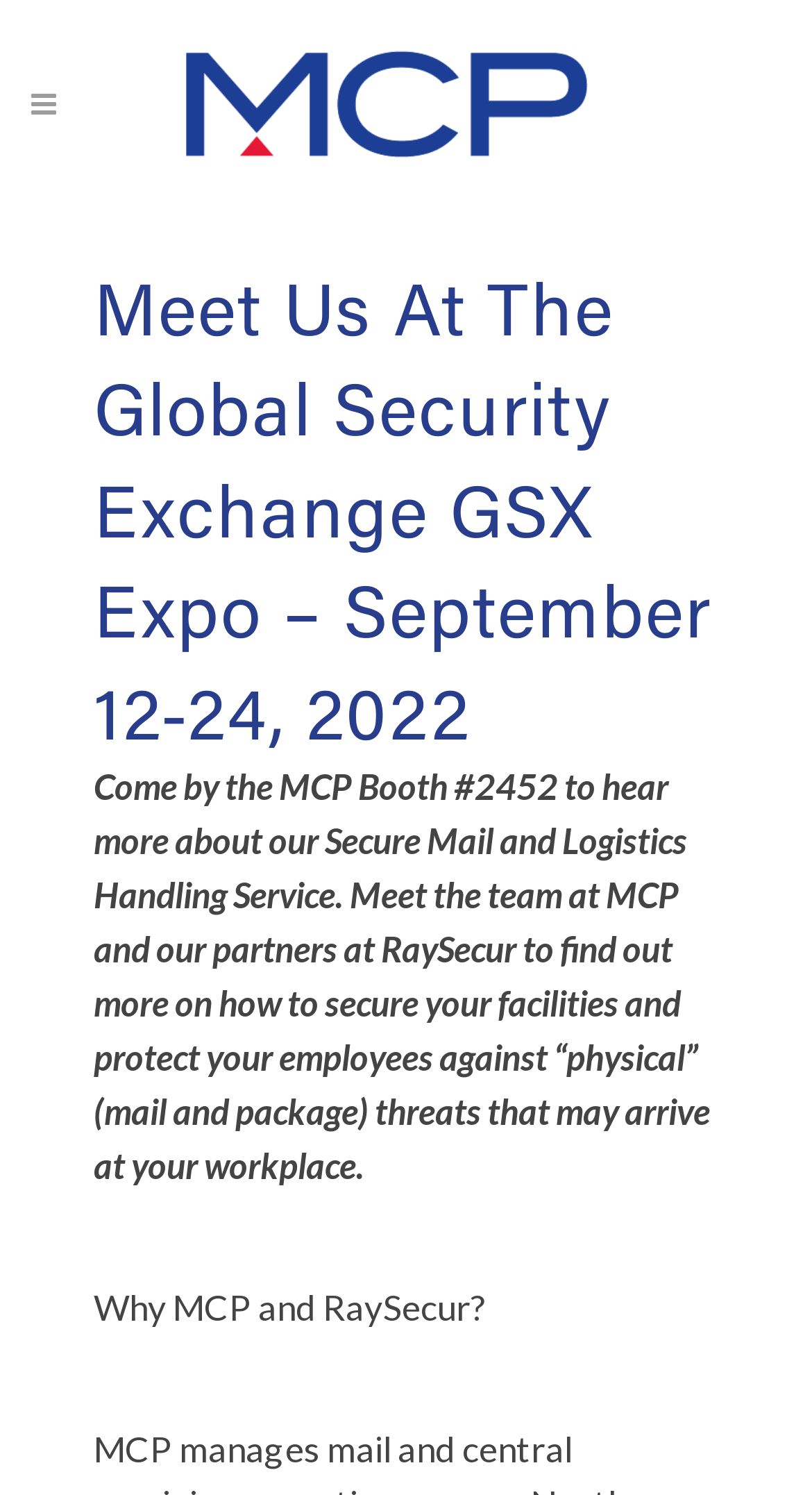For the following element description, predict the bounding box coordinates in the format (top-left x, top-left y, bottom-right x, bottom-right y). All values should be floating point numbers between 0 and 1. Description: alt="Logo"

[0.229, 0.014, 0.771, 0.125]